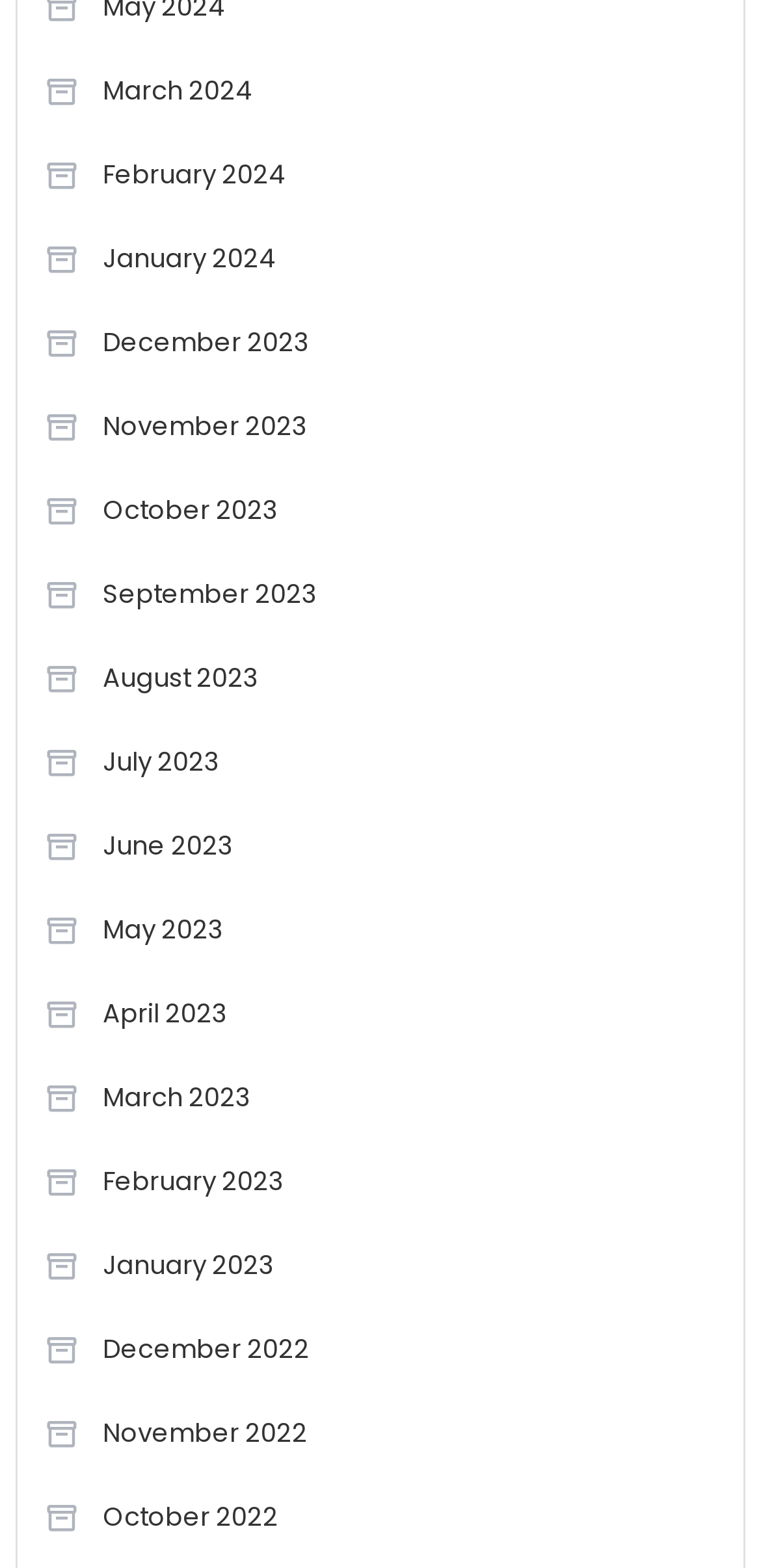Please identify the bounding box coordinates of where to click in order to follow the instruction: "Go to February 2023".

[0.058, 0.735, 0.374, 0.774]